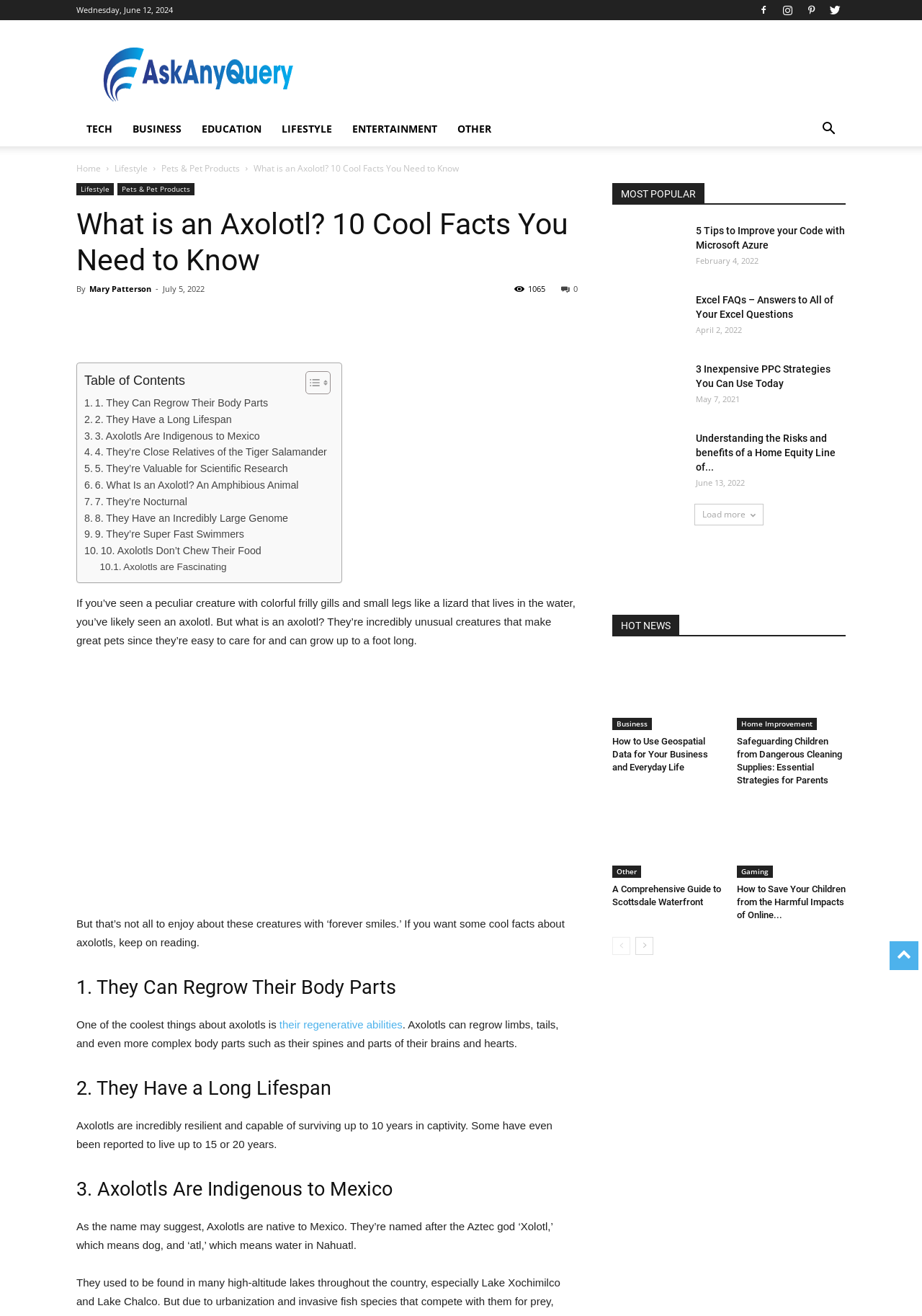Articulate a detailed summary of the webpage's content and design.

This webpage is about axolotls, a peculiar creature with colorful frilly gills and small legs like a lizard that lives in water. The page is divided into several sections, with a header section at the top containing links to various categories such as TECH, BUSINESS, EDUCATION, and ENTERTAINMENT. Below the header section, there is a section with a date "Wednesday, June 12, 2024" and several social media links.

The main content of the page is an article titled "What is an Axolotl? 10 Cool Facts You Need to Know". The article is divided into 10 sections, each highlighting a unique fact about axolotls. The sections are numbered and have headings such as "They Can Regrow Their Body Parts", "They Have a Long Lifespan", and "Axolotls Are Indigenous to Mexico". Each section contains a brief description of the fact, with some sections having links to additional information.

To the right of the article, there is a sidebar with a section titled "MOST POPULAR" containing links to various topics such as Art, Automobile, Beauty Tips, and Business. Below the sidebar, there is a section with a table of contents for the article, allowing users to quickly navigate to specific sections.

At the bottom of the page, there is a section with a brief summary of the article and an image related to axolotls. The page also has several buttons and links to share the article on social media and to toggle the table of contents.